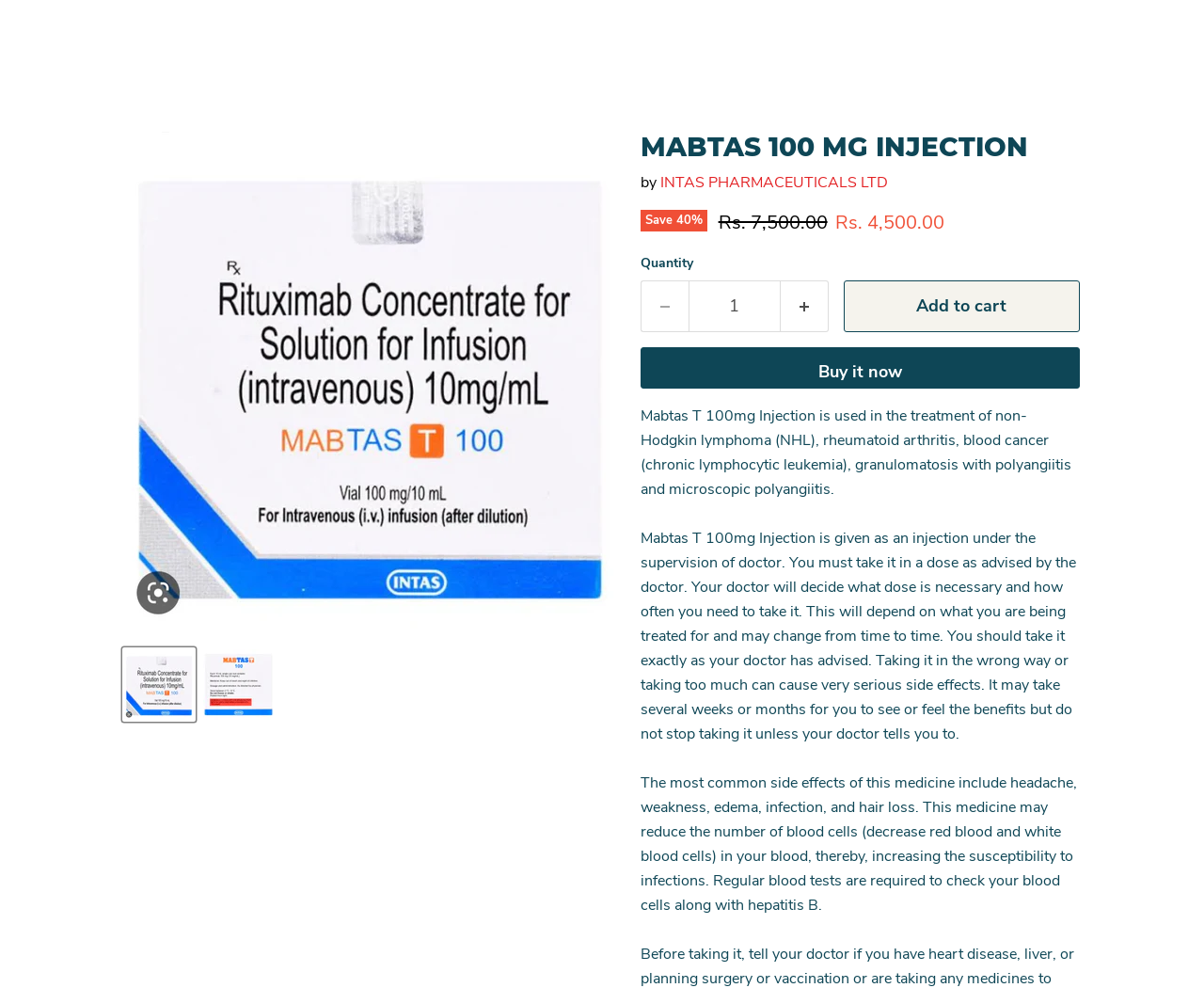Please determine the bounding box coordinates of the element to click in order to execute the following instruction: "Click the Add to cart button". The coordinates should be four float numbers between 0 and 1, specified as [left, top, right, bottom].

[0.7, 0.284, 0.897, 0.336]